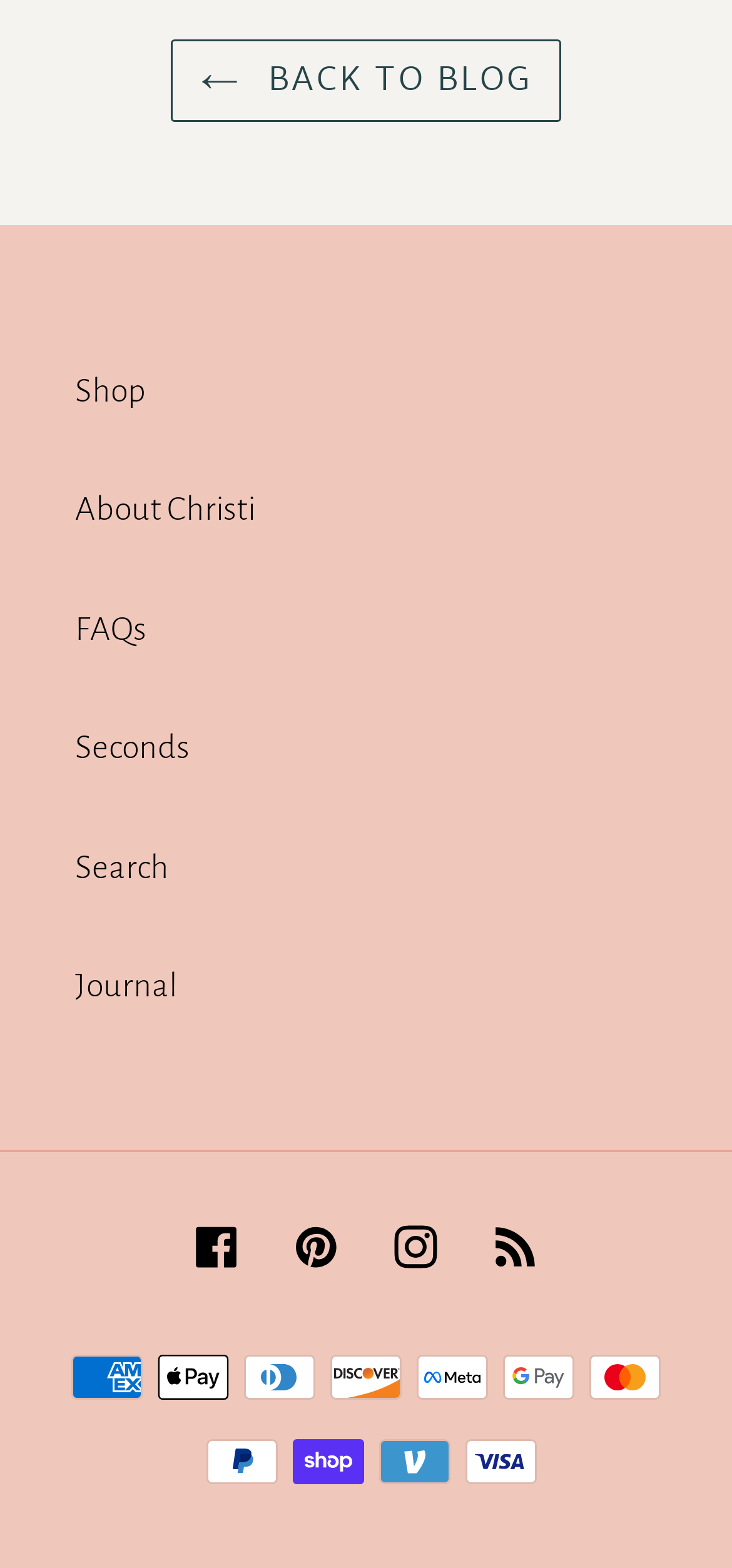How many social media links are present?
Answer the question with a detailed and thorough explanation.

I counted the number of social media links present at the bottom of the webpage, which are Facebook, Pinterest, Instagram, and RSS.